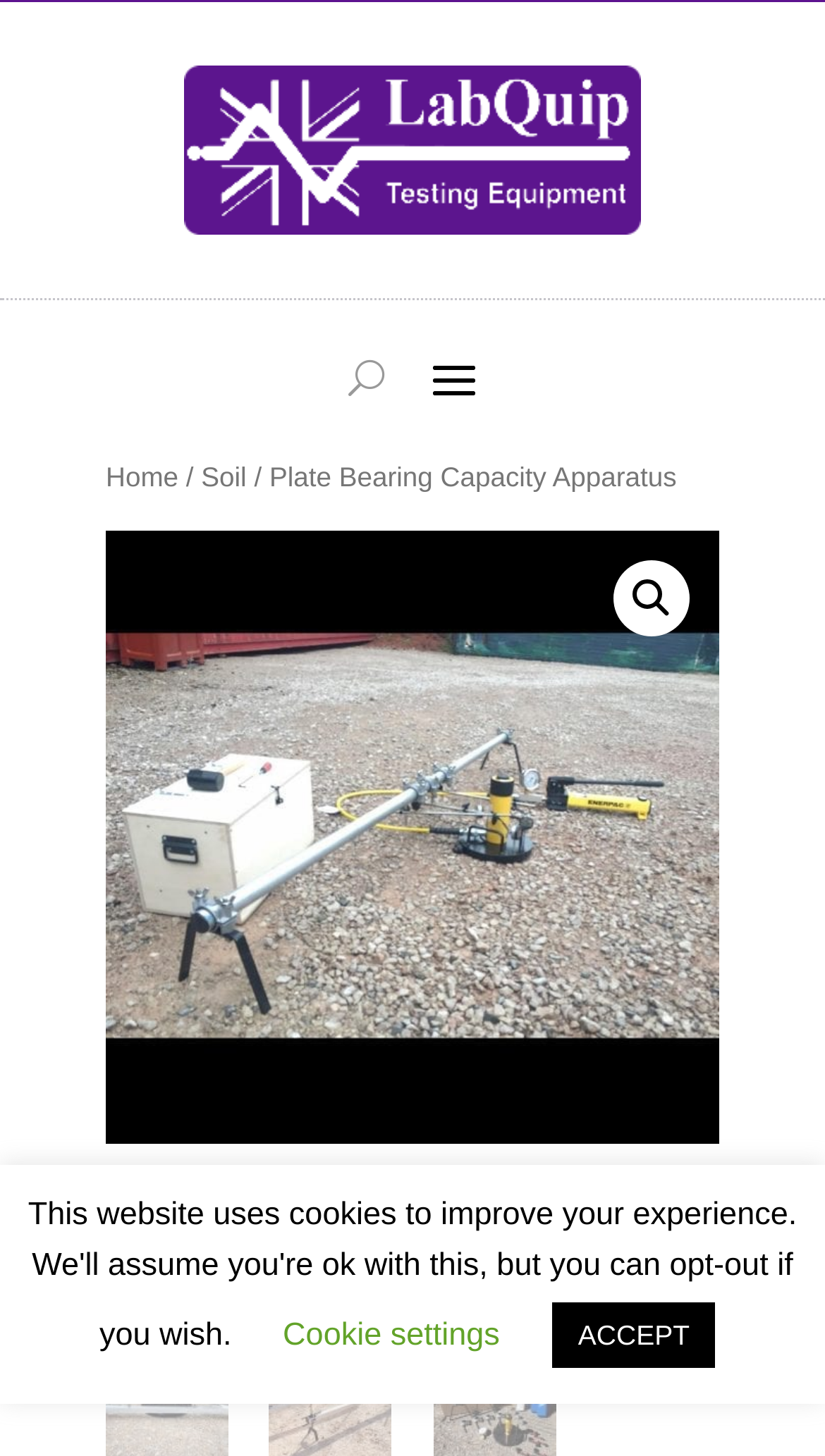Generate an in-depth caption that captures all aspects of the webpage.

The webpage is about the Plate Bearing Capacity Apparatus, which measures the bearing capacity of a soil in-situ for construction, foundations, sub-grades, and pavements. 

At the top left of the page, there is a logo of LabQuip Ltd, which is a link. Next to the logo, there is a button labeled 'U'. Below the logo, there is a navigation menu with links to 'Home', 'Soil', and a search icon 🔍. 

The main content of the page is a link to 'Plate Bearing Capacity Apparatus', which is accompanied by an image of the apparatus. This link is located at the top center of the page. 

Below the main content, there are four images arranged horizontally, showcasing different aspects of the Plate Bearing Capacity Apparatus. 

At the bottom of the page, there are two buttons: 'Cookie settings' and 'ACCEPT', which are related to cookie settings.